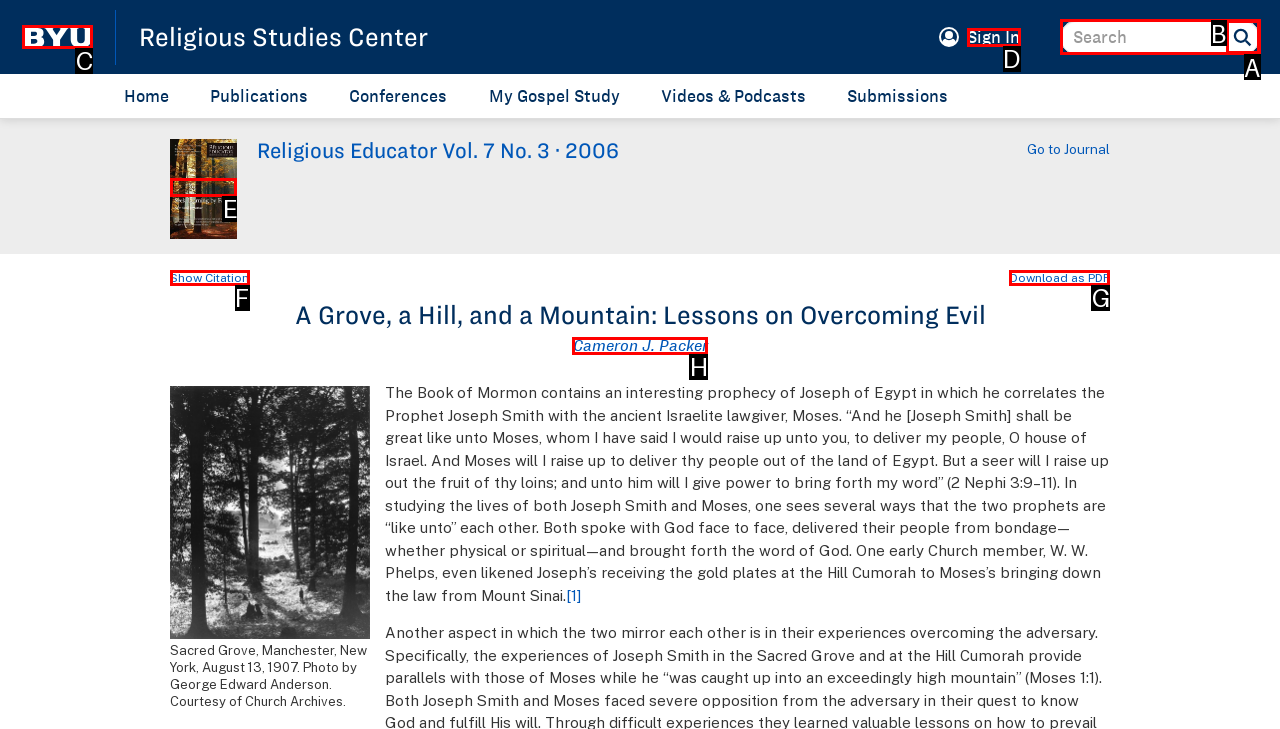Determine the letter of the UI element that will complete the task: Click the 'Benefits and uses for Valerian essential oil' link
Reply with the corresponding letter.

None